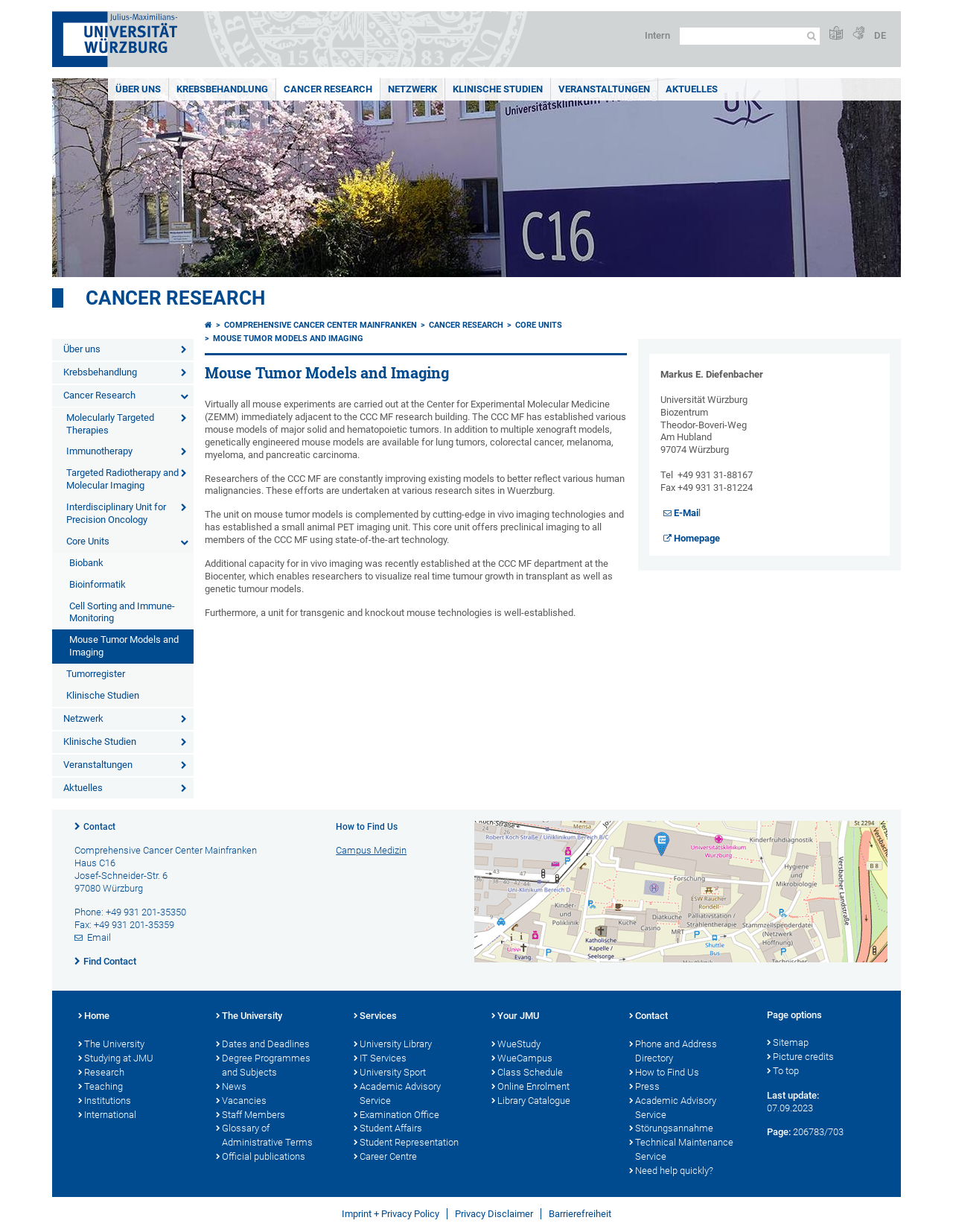What is the main topic of this webpage?
Carefully examine the image and provide a detailed answer to the question.

Based on the webpage's content, including the links and text, it appears that the main topic is cancer research, specifically focusing on mouse tumor models and imaging.